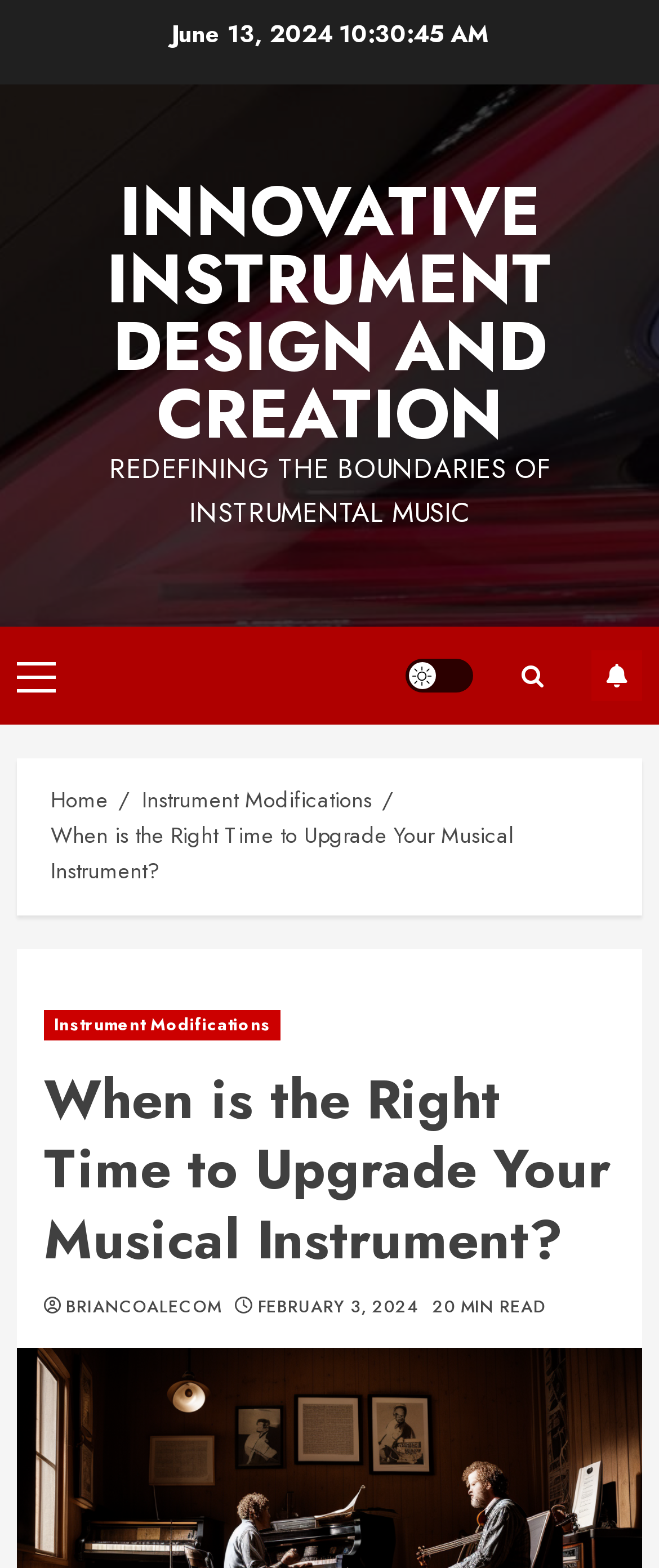How many links are in the primary menu?
Refer to the image and offer an in-depth and detailed answer to the question.

I found the primary menu element with bounding box coordinates [0.026, 0.4, 0.103, 0.462], which contains a single link element with text 'Primary Menu' and bounding box coordinates [0.026, 0.421, 0.085, 0.441].